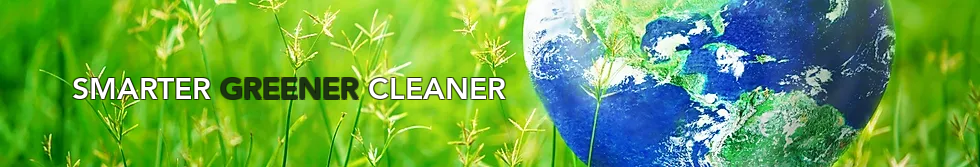Give an elaborate caption for the image.

The image features a vibrant and refreshing scene that highlights the themes of environmental consciousness and sustainability. In the foreground, lush green grass and delicate plant life set a natural backdrop, symbolizing growth and renewal. Prominently displayed is the phrase "SMARTER GREENER CLEANER," which emphasizes a commitment to eco-friendly practices and innovative solutions. To the right, a visually striking representation of the Earth, shown in vivid blues and greens, signifies our planet's beauty and the importance of preserving it. This imagery encapsulates a vision for a sustainable future, aligning with initiatives aimed at achieving net-zero emissions and fostering a harmonious relationship with nature.